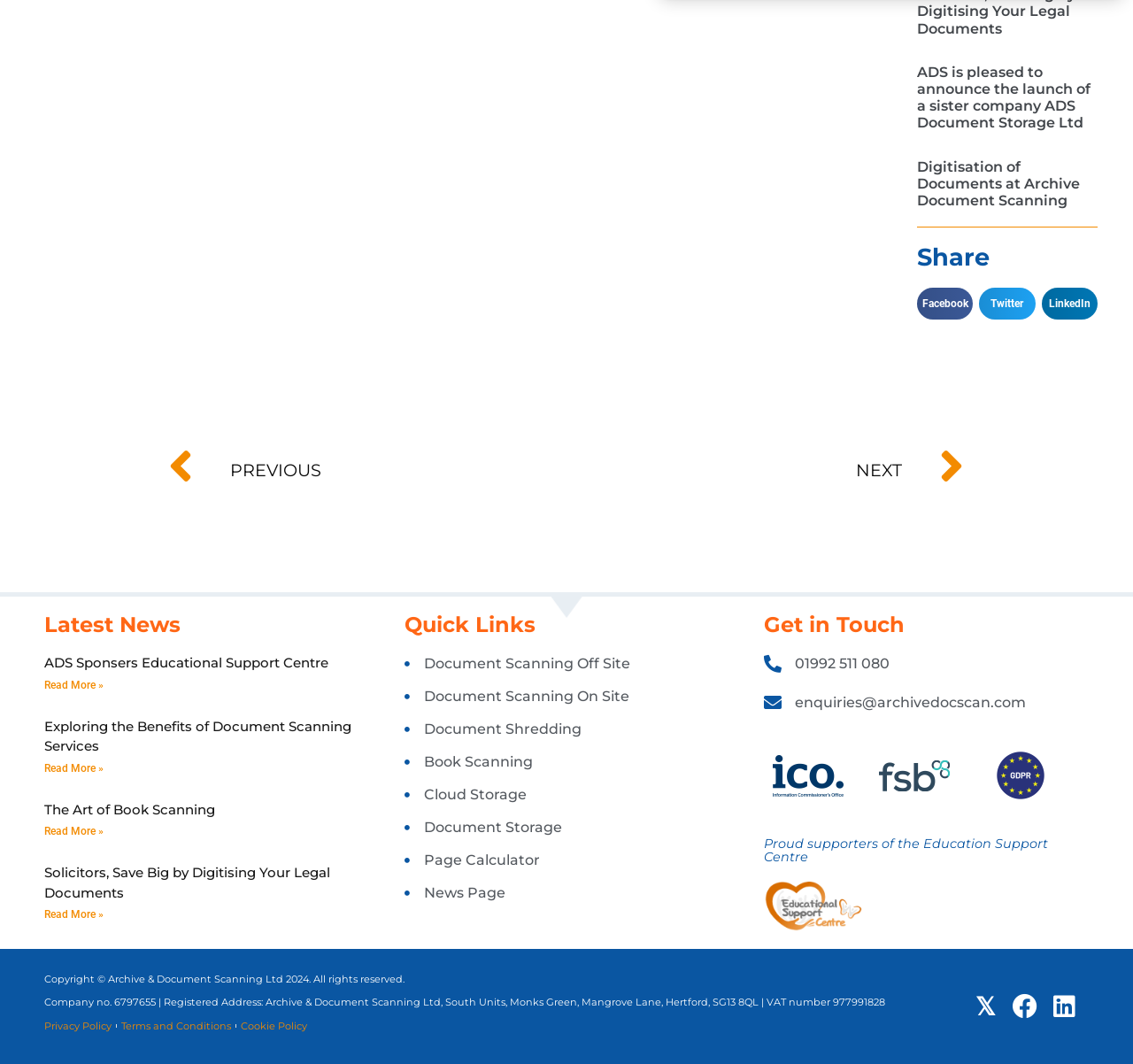What is the company's registered address?
Refer to the image and provide a thorough answer to the question.

I found the registered address by reading the footer section, where it is listed along with the company number and VAT number.